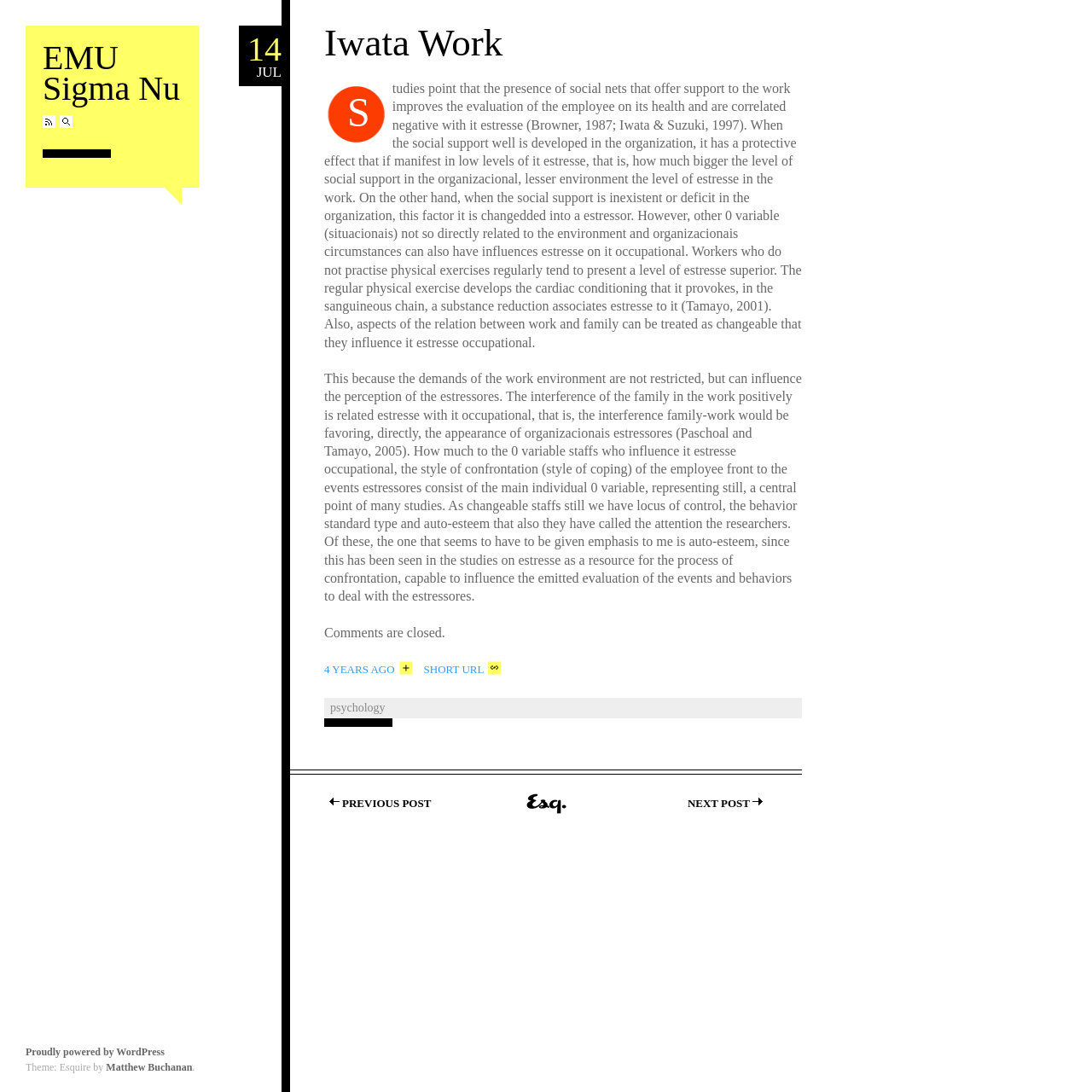How long ago was the article posted?
Look at the screenshot and respond with a single word or phrase.

4 years ago